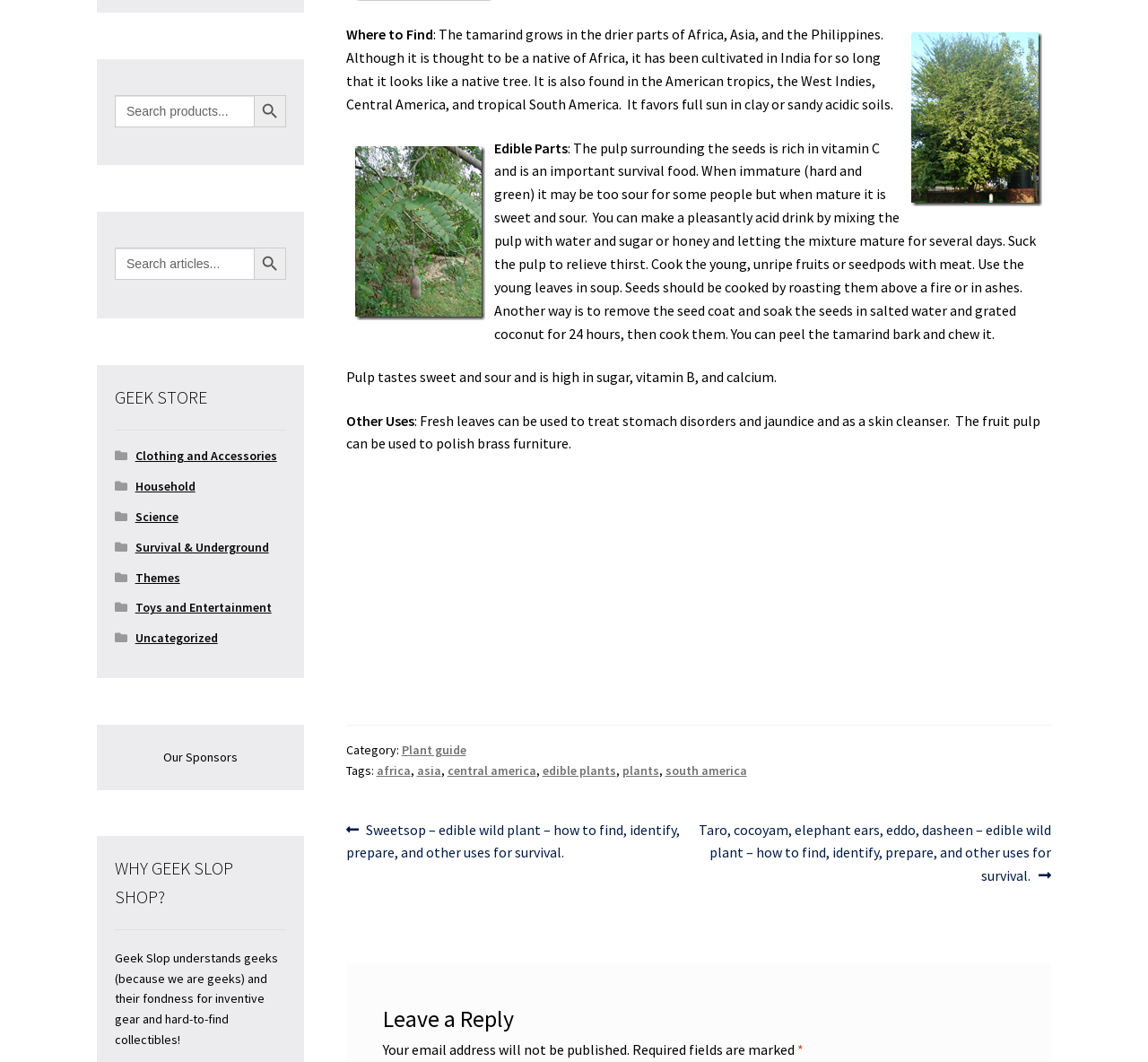Determine the bounding box coordinates of the clickable element to achieve the following action: 'Click on the 'Search Button''. Provide the coordinates as four float values between 0 and 1, formatted as [left, top, right, bottom].

[0.221, 0.089, 0.249, 0.12]